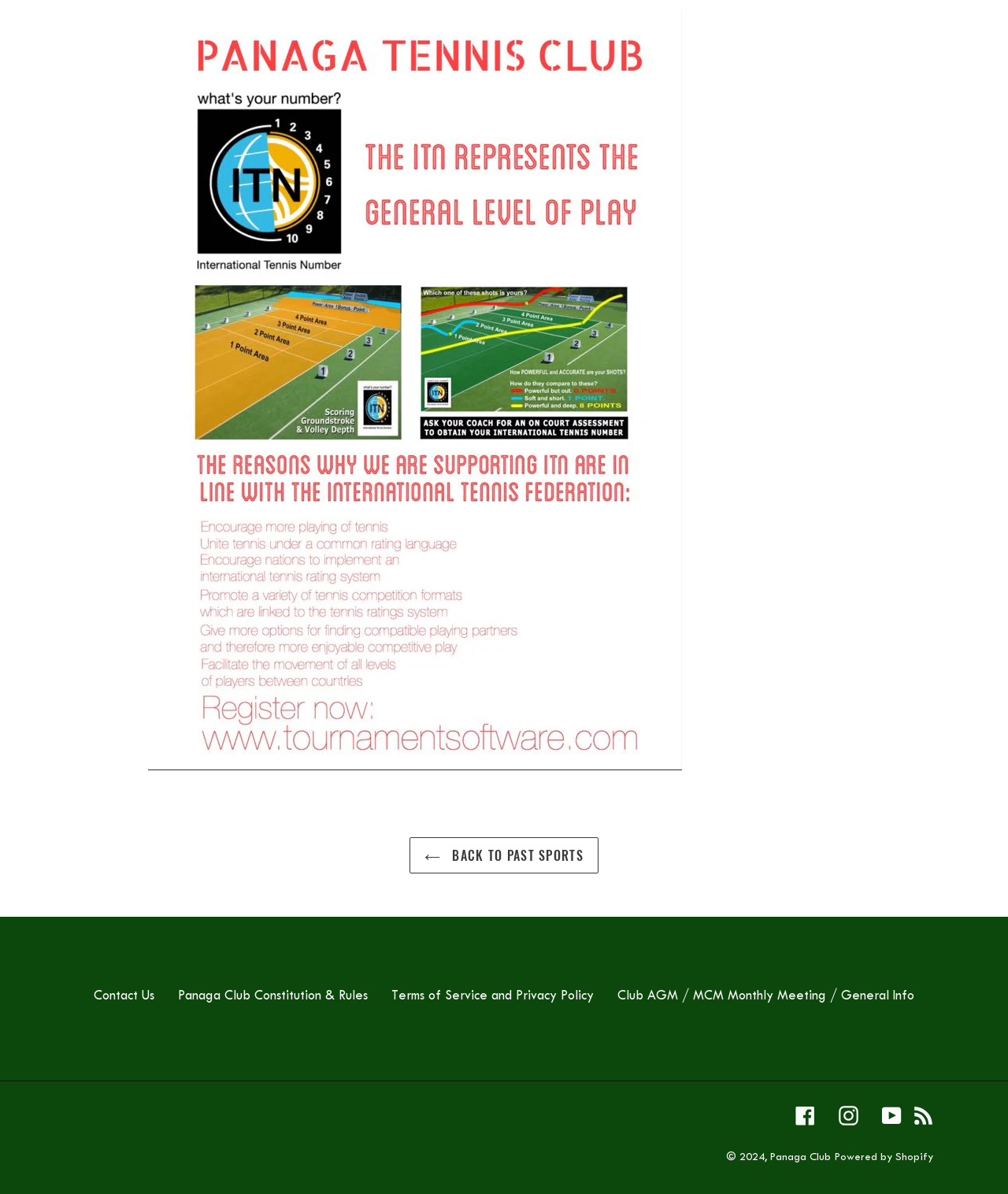Please determine the bounding box coordinates of the clickable area required to carry out the following instruction: "Check the copyright information". The coordinates must be four float numbers between 0 and 1, represented as [left, top, right, bottom].

[0.721, 0.963, 0.764, 0.974]